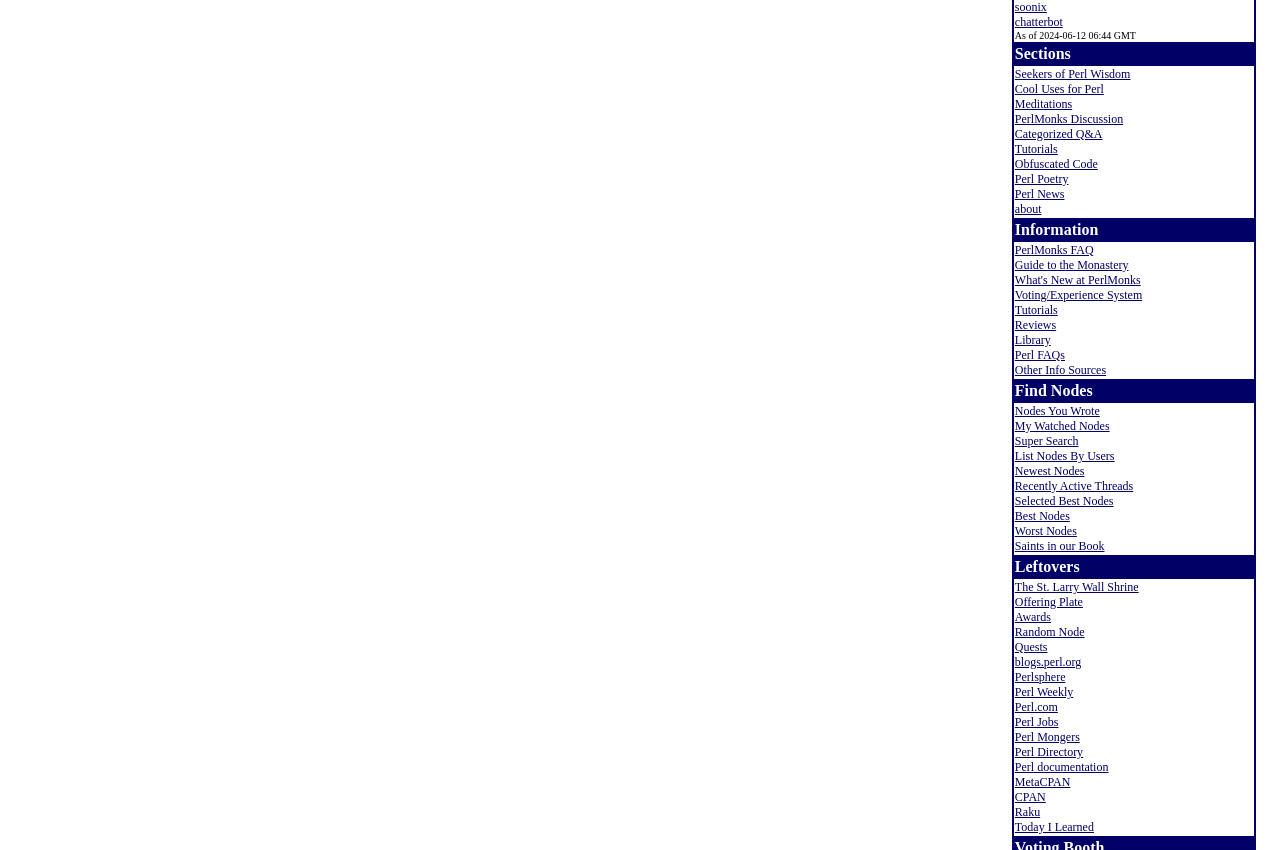Identify the bounding box for the UI element specified in this description: "My Watched Nodes". The coordinates must be four float numbers between 0 and 1, formatted as [left, top, right, bottom].

[0.793, 0.493, 0.867, 0.509]